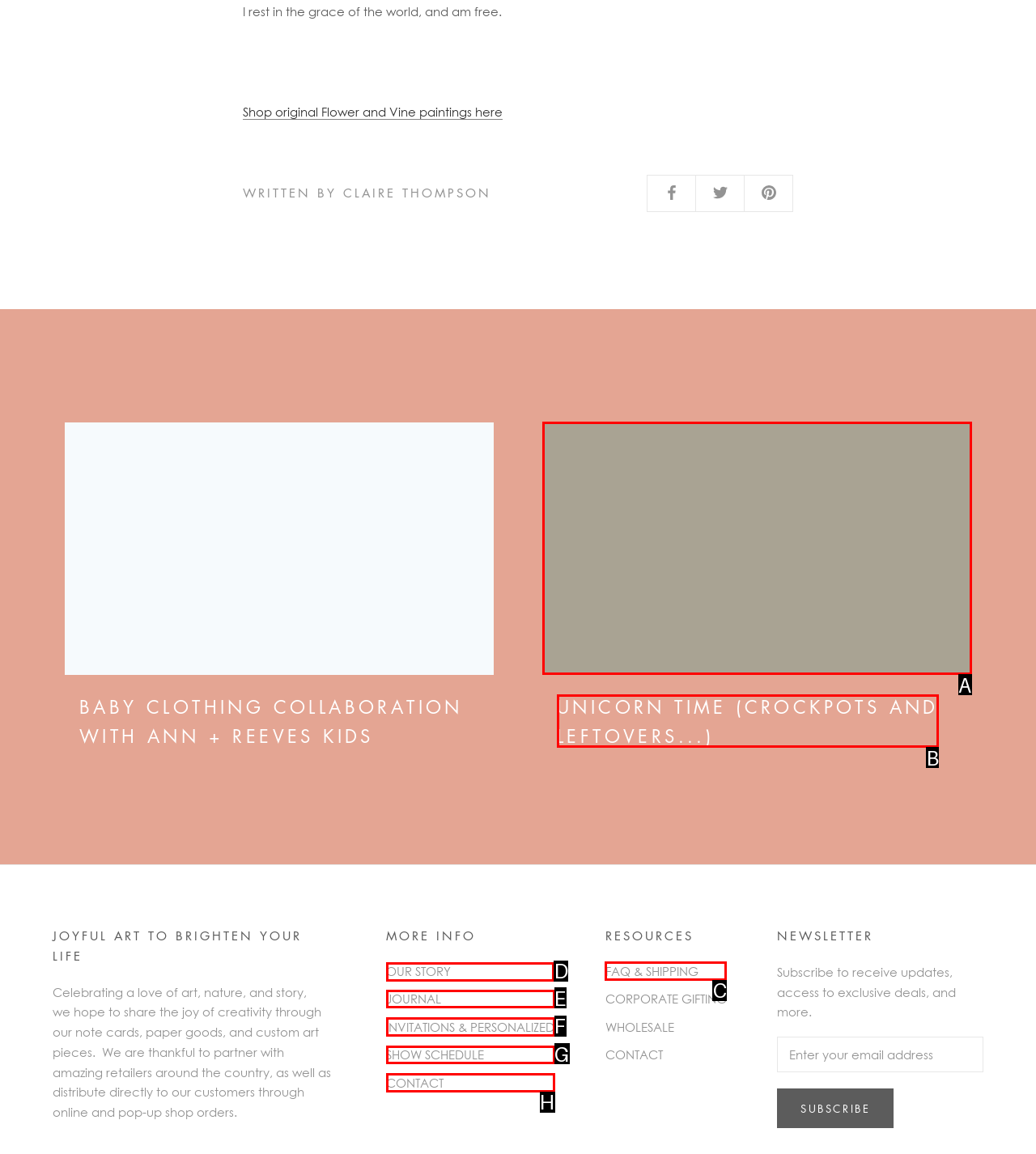Given the task: Click on the 'OUR STORY' link, point out the letter of the appropriate UI element from the marked options in the screenshot.

D